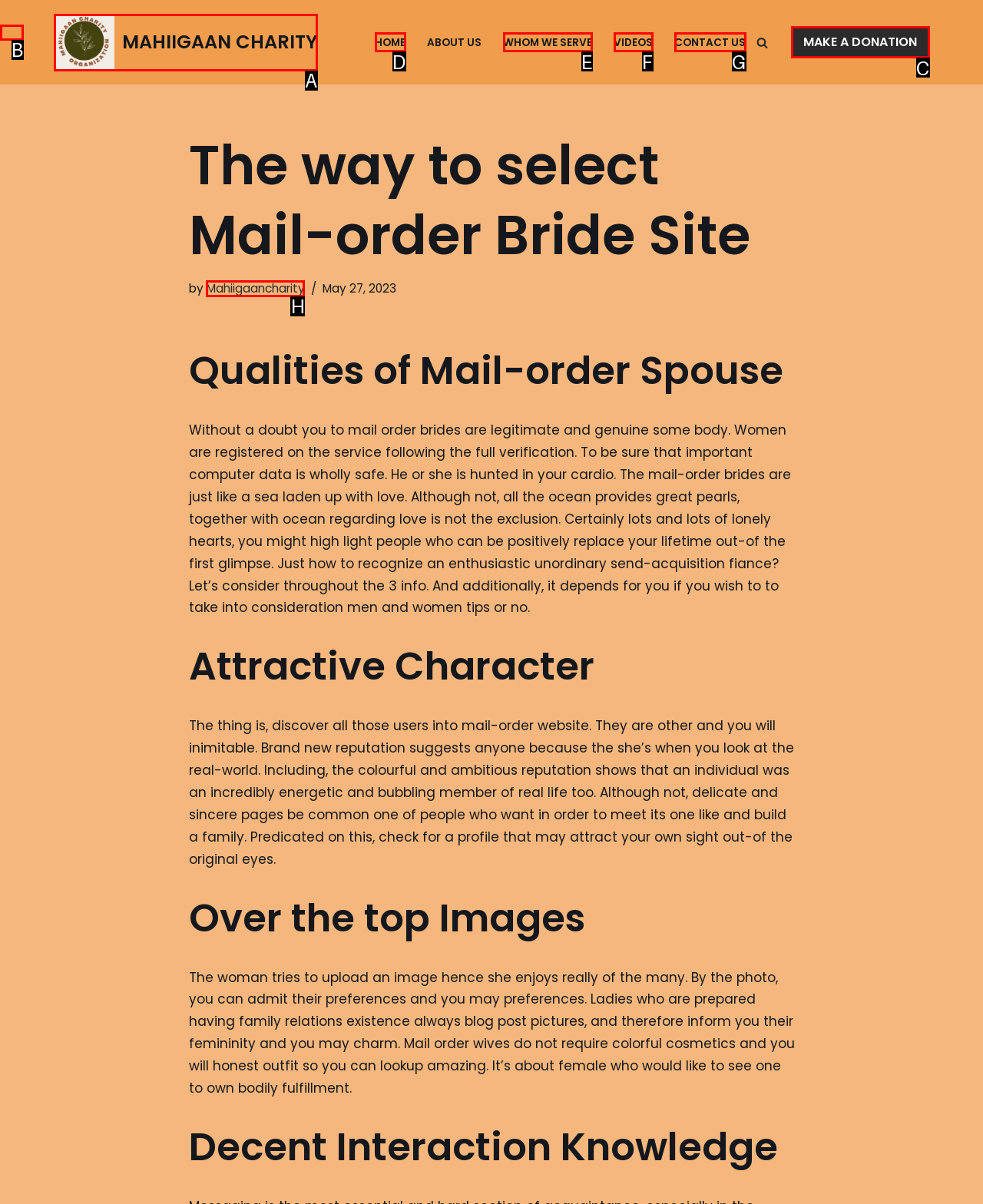Identify which HTML element aligns with the description: Skip to content
Answer using the letter of the correct choice from the options available.

B